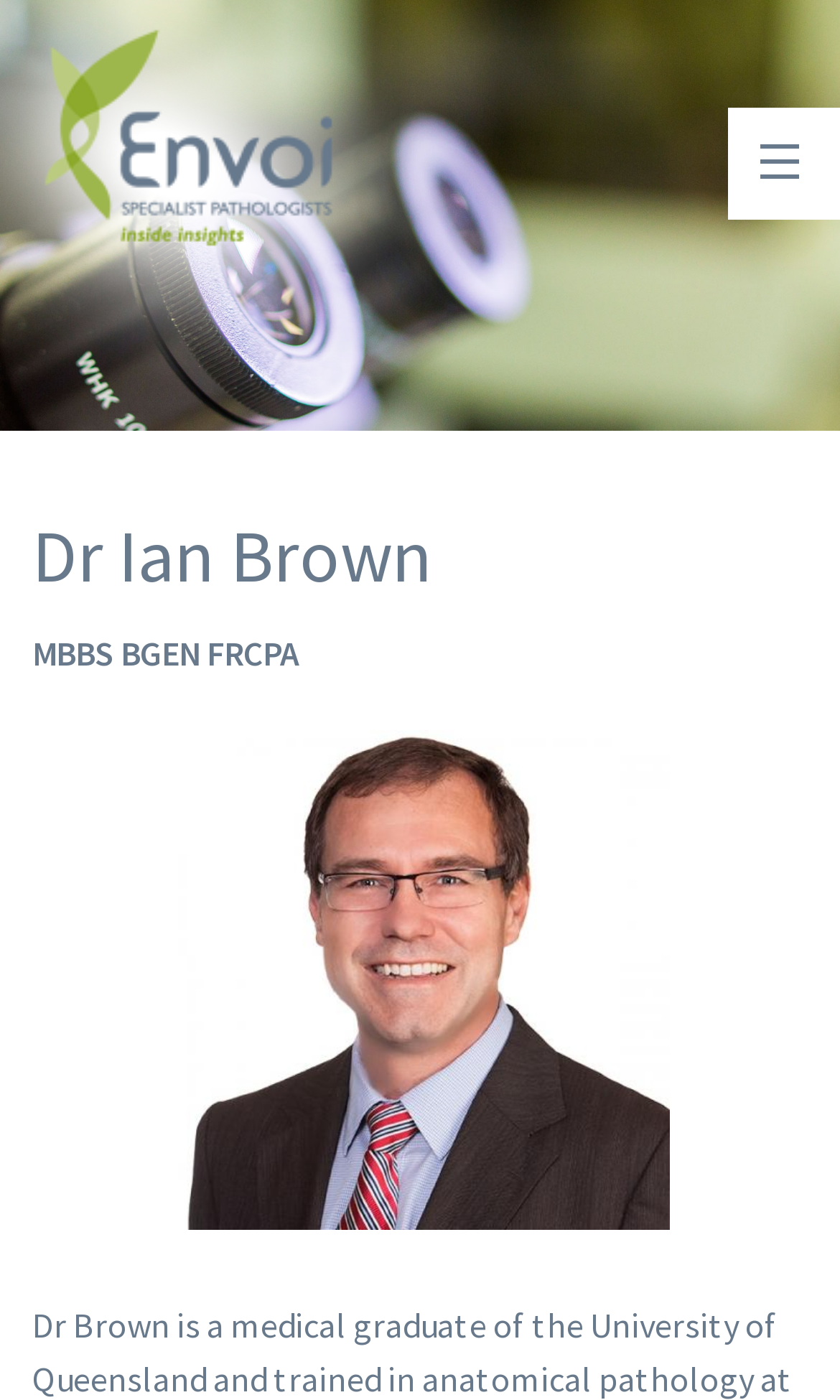Answer the following query with a single word or phrase:
What are the main sections of the webpage?

About, For Doctors, Patient Info, Contact Us, Doctor’s Login